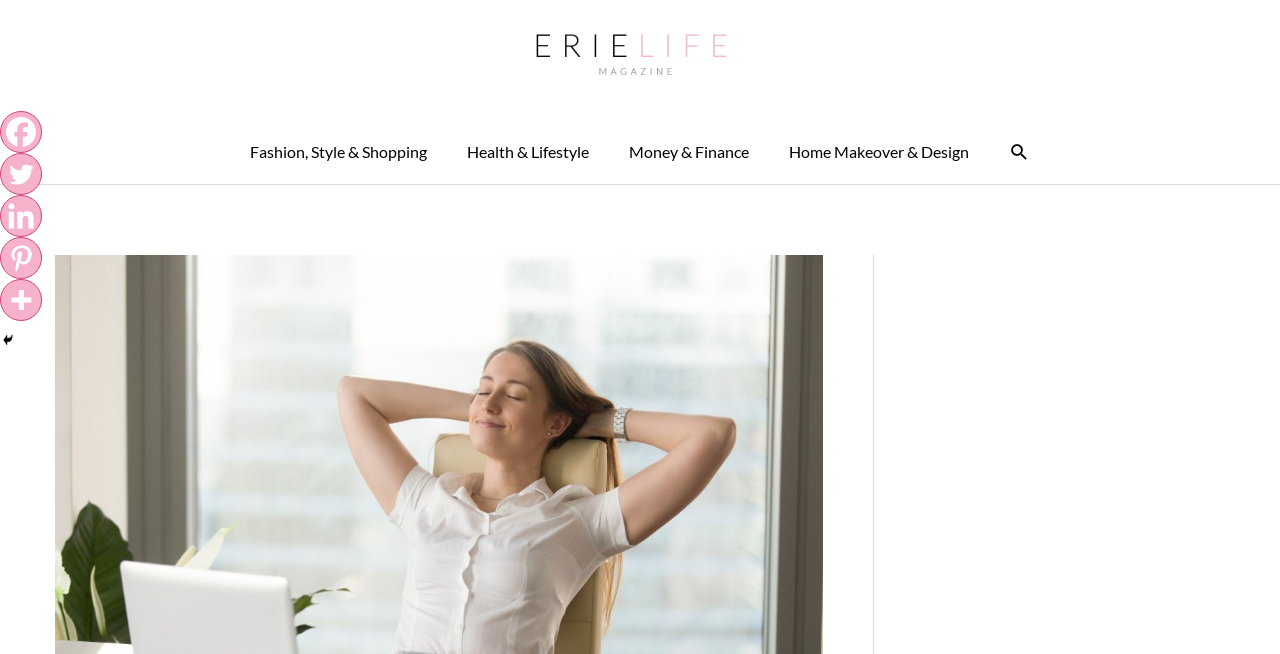Offer a detailed account of what is visible on the webpage.

The webpage is about finding a healthy work-life balance, with a focus on balancing personal and professional lives. At the top left of the page, there is a link to "ErieLifeMagazine" accompanied by an image with the same name. Below this, there is a navigation section labeled "Site Navigation" that spans most of the width of the page. This section contains five links: "Fashion, Style & Shopping", "Health & Lifestyle", "Money & Finance", "Home Makeover & Design", and a "Search icon link" at the far right.

The "Search icon link" is accompanied by five social media links: "Facebook", "Twitter", "Linkedin", "Pinterest", and "More", which are stacked vertically. The "More" link has a small image next to it. There is also a "Hide" button below the social media links.

The main content of the page is not explicitly described in the accessibility tree, but based on the meta description, it likely provides guidance and tips on achieving a healthy work-life balance.